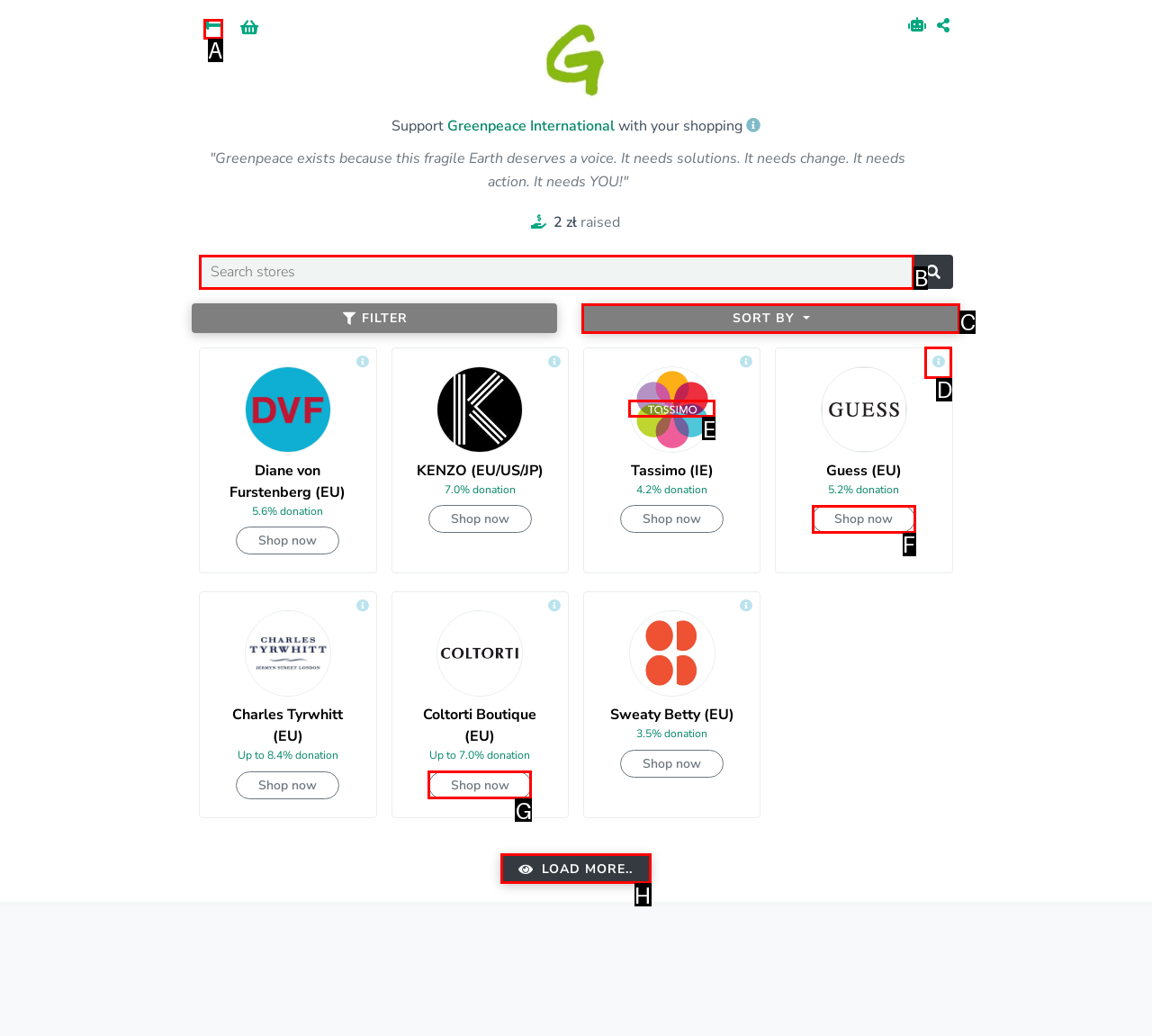Given the instruction: Log in as a member, which HTML element should you click on?
Answer with the letter that corresponds to the correct option from the choices available.

None